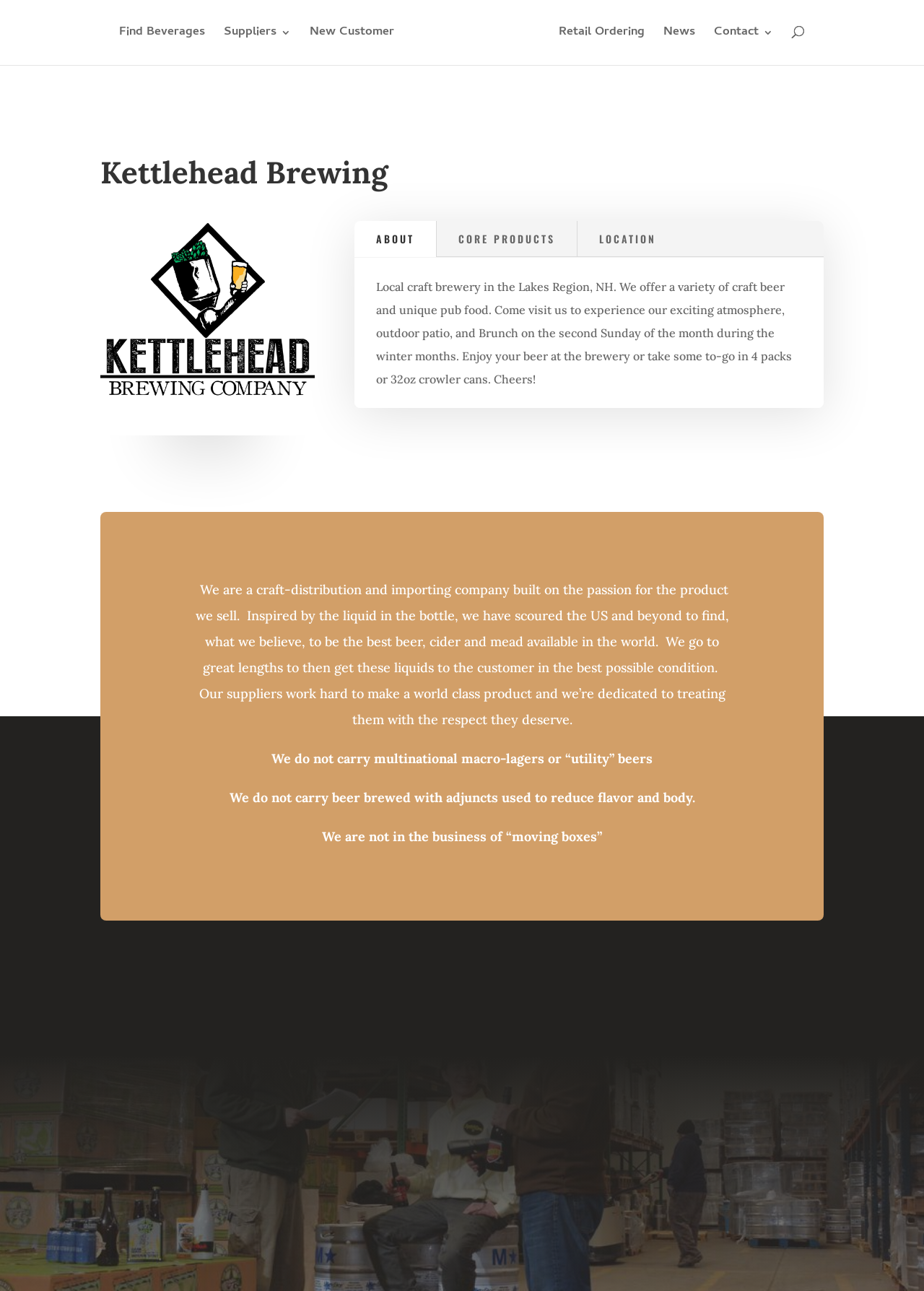Based on the element description "Retail Ordering", predict the bounding box coordinates of the UI element.

[0.605, 0.021, 0.698, 0.05]